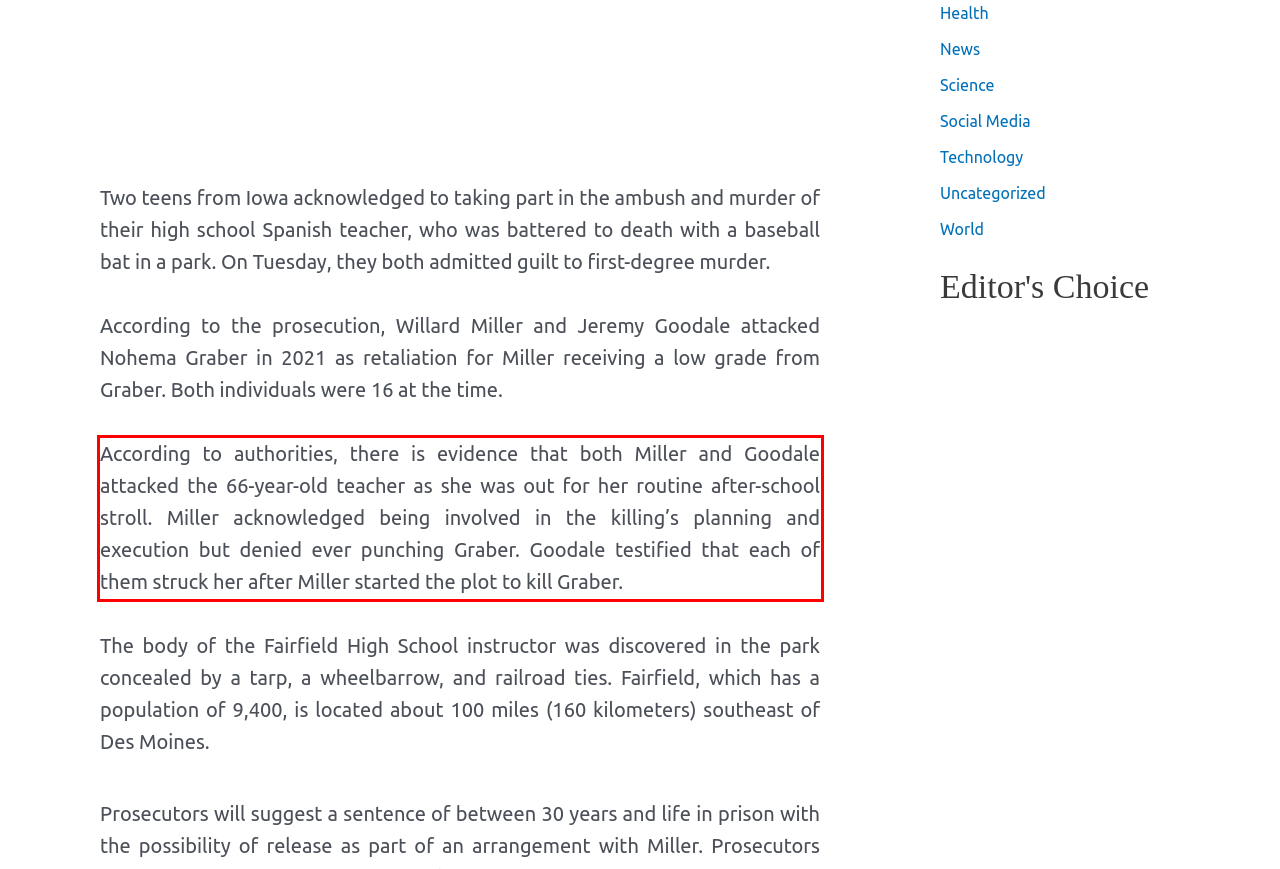Your task is to recognize and extract the text content from the UI element enclosed in the red bounding box on the webpage screenshot.

According to authorities, there is evidence that both Miller and Goodale attacked the 66-year-old teacher as she was out for her routine after-school stroll. Miller acknowledged being involved in the killing’s planning and execution but denied ever punching Graber. Goodale testified that each of them struck her after Miller started the plot to kill Graber.